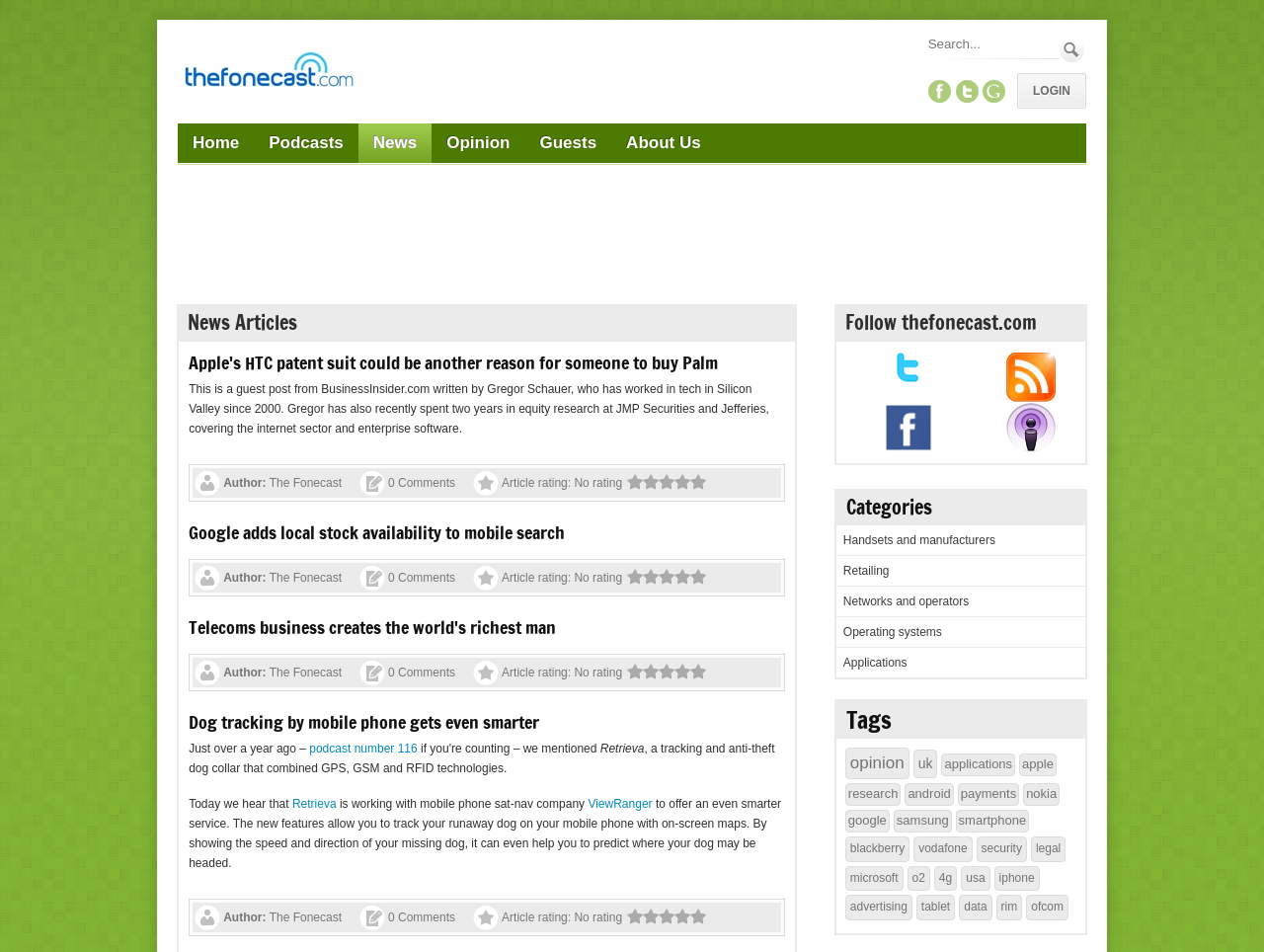Please give a one-word or short phrase response to the following question: 
What is the tag associated with the news article 'Dog tracking by mobile phone gets even smarter'?

applications